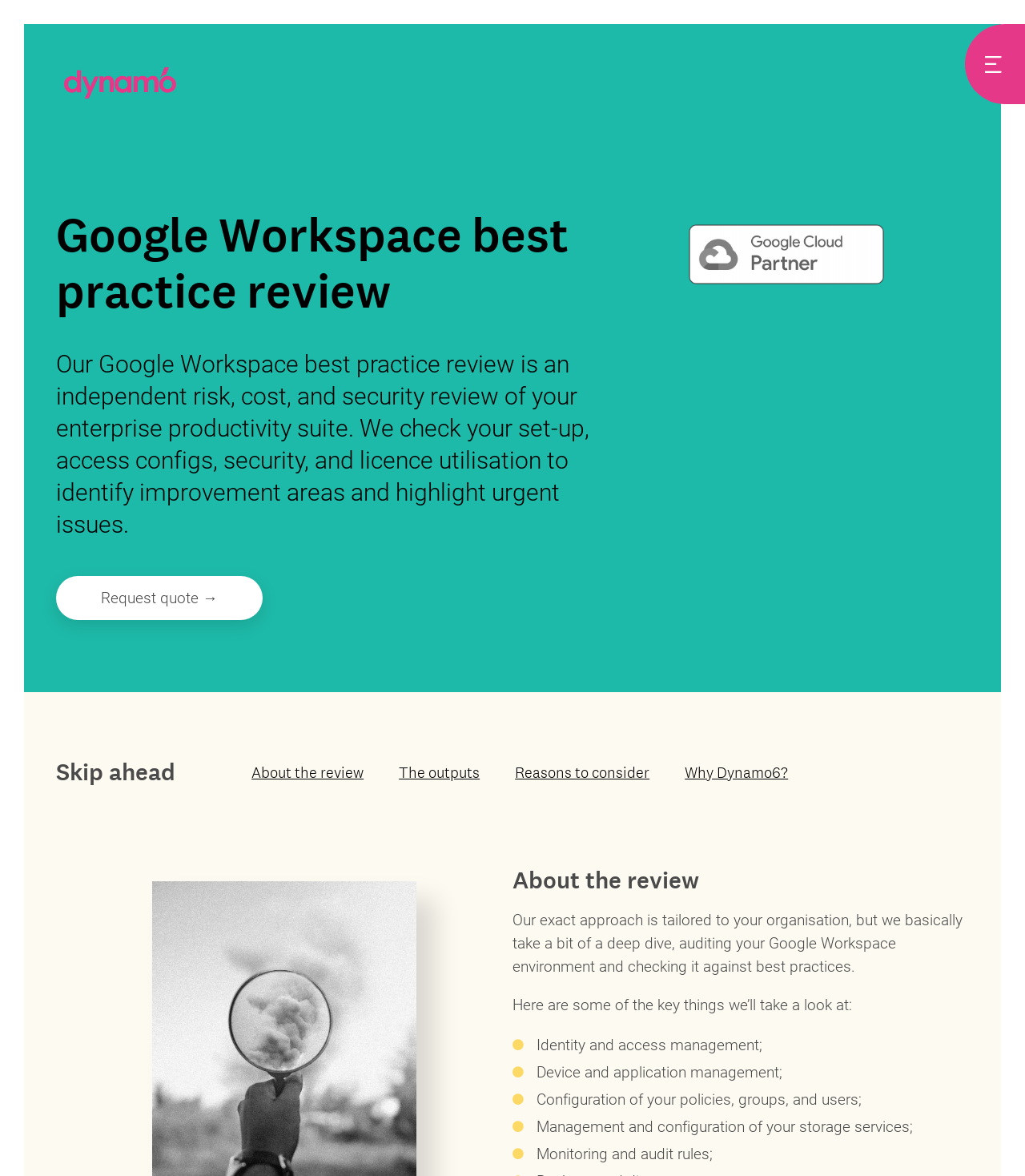Given the description of the UI element: "alt="whatsapp" title="WHATSAPP"", predict the bounding box coordinates in the form of [left, top, right, bottom], with each value being a float between 0 and 1.

None